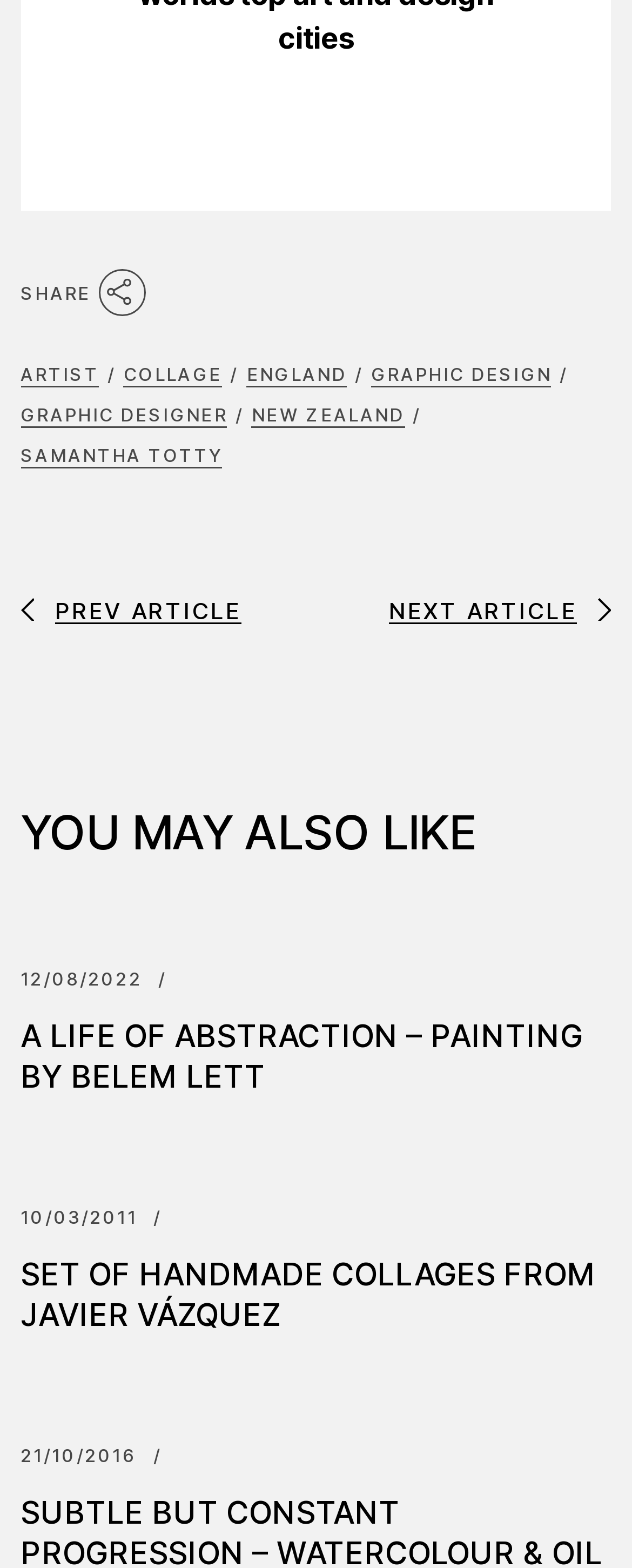Please identify the bounding box coordinates of the region to click in order to complete the given instruction: "Read the previous article". The coordinates should be four float numbers between 0 and 1, i.e., [left, top, right, bottom].

[0.032, 0.381, 0.382, 0.396]